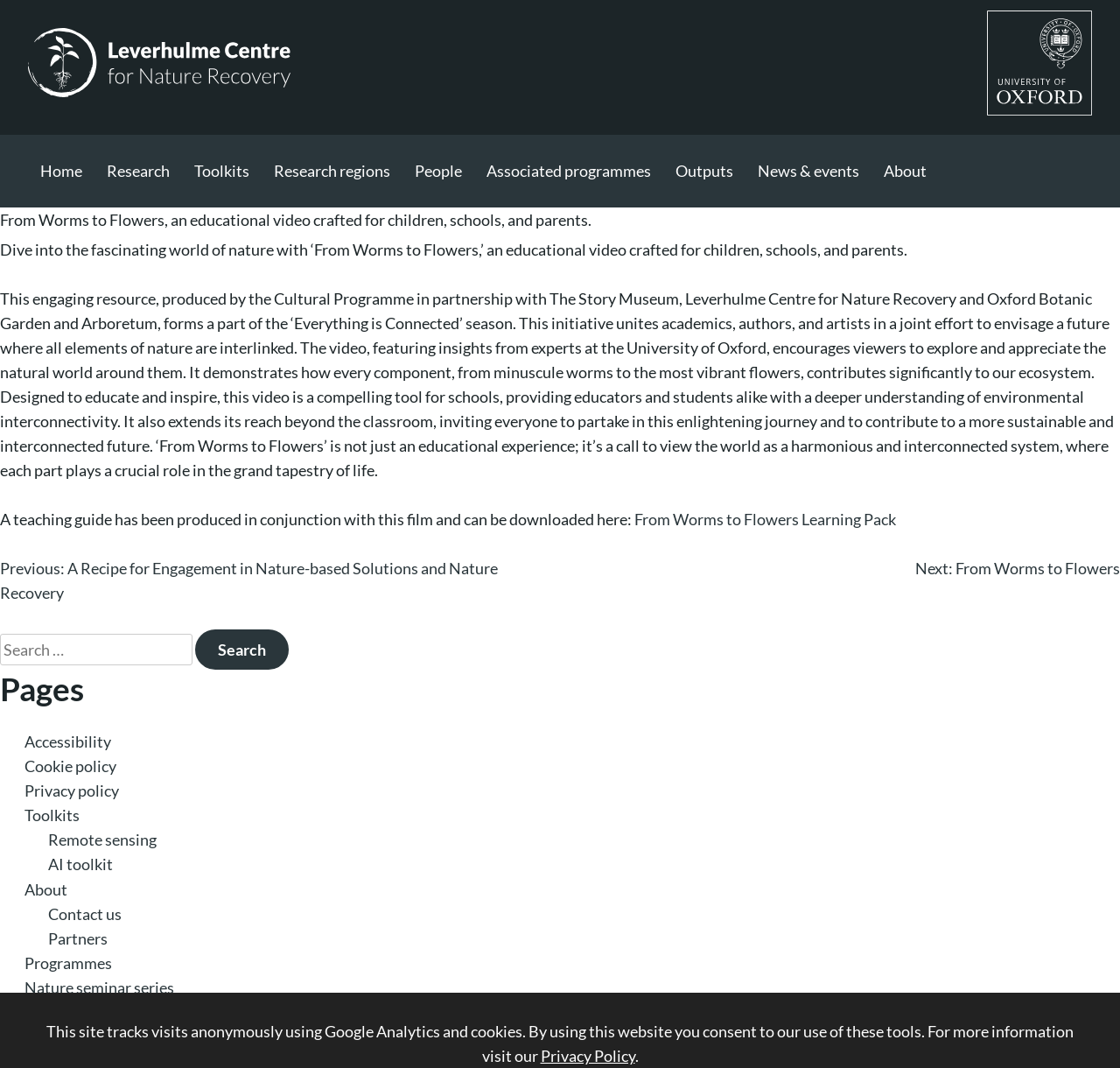Locate the bounding box coordinates of the element I should click to achieve the following instruction: "Download the 'From Worms to Flowers Learning Pack'".

[0.566, 0.477, 0.8, 0.495]